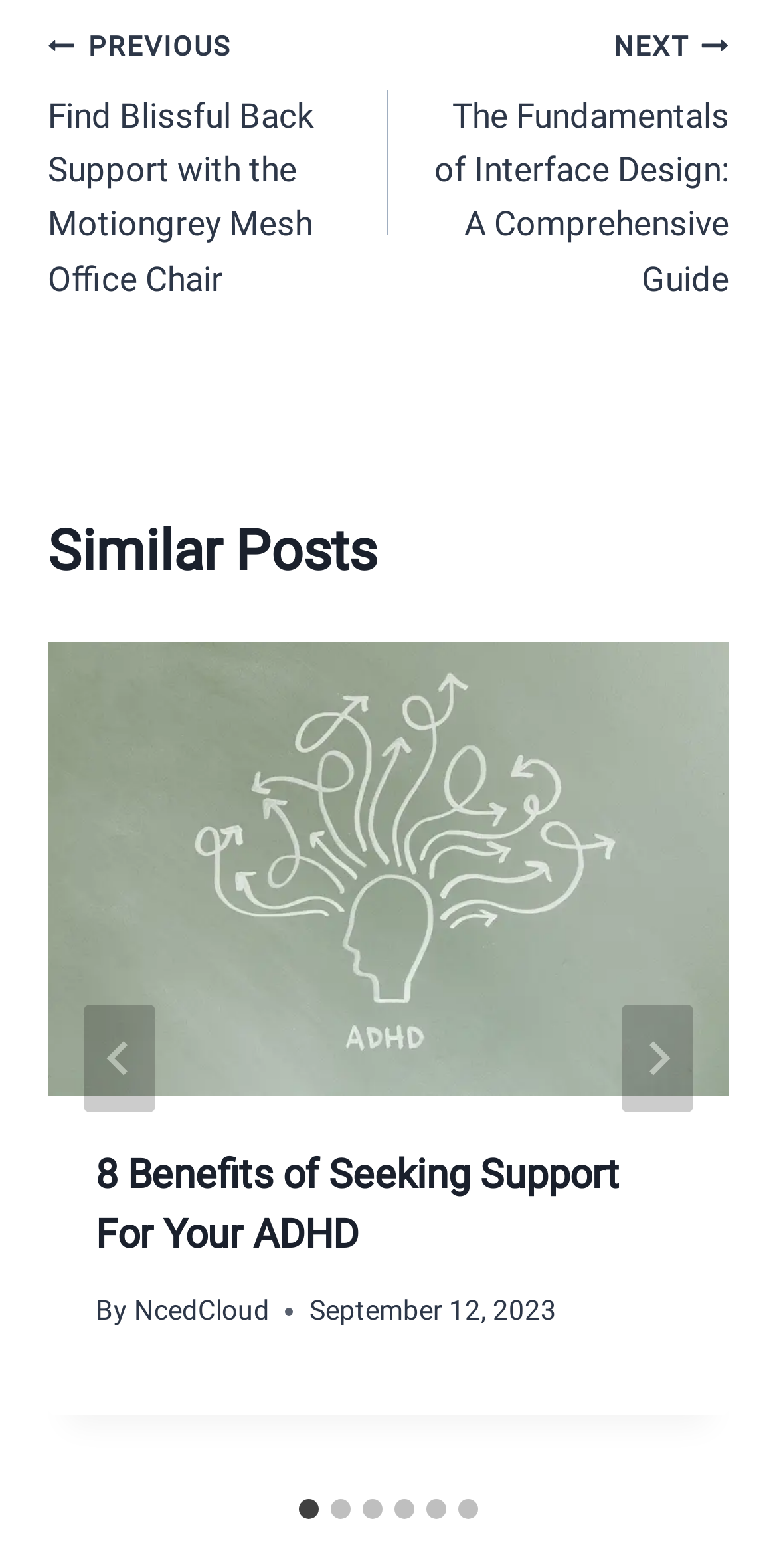Provide the bounding box coordinates of the section that needs to be clicked to accomplish the following instruction: "View similar post 1."

[0.062, 0.409, 0.938, 0.699]